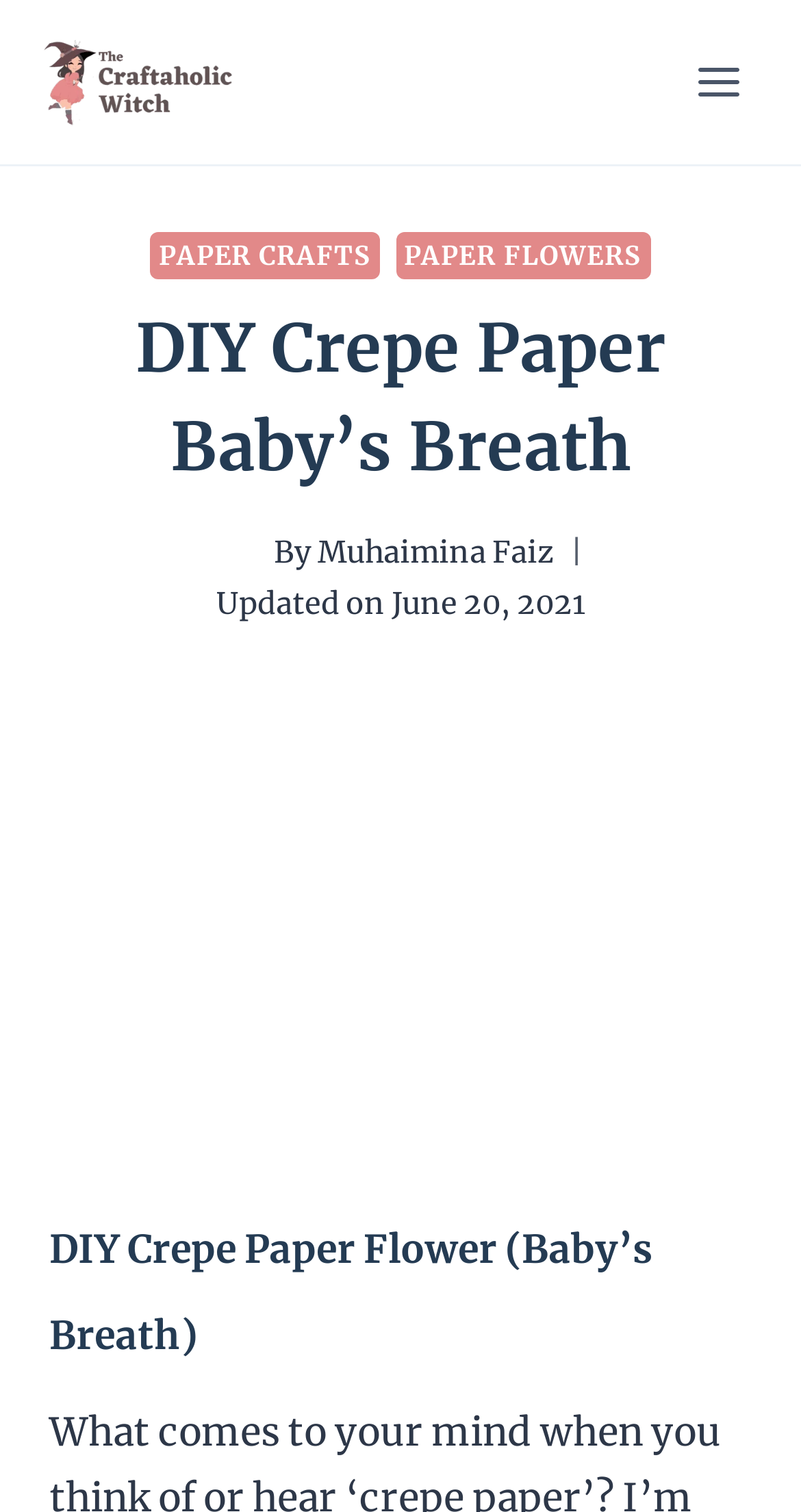Answer the question using only one word or a concise phrase: What type of paper is used for flower crafting?

Crepe paper